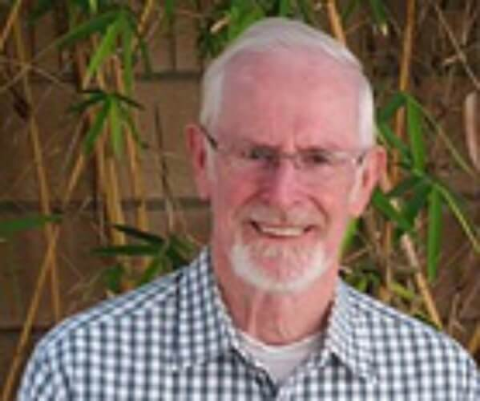What is the color of Seamus Beirne's beard?
Refer to the image and answer the question using a single word or phrase.

White